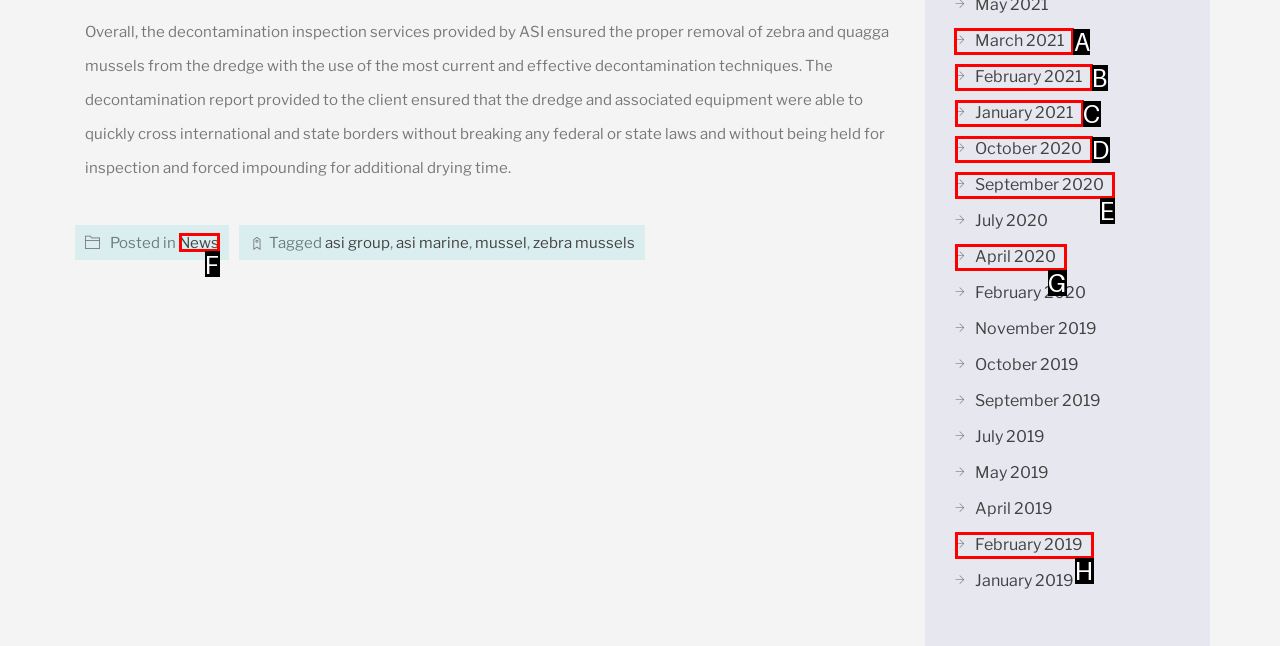Determine the letter of the UI element I should click on to complete the task: Check posts from March 2021 from the provided choices in the screenshot.

A